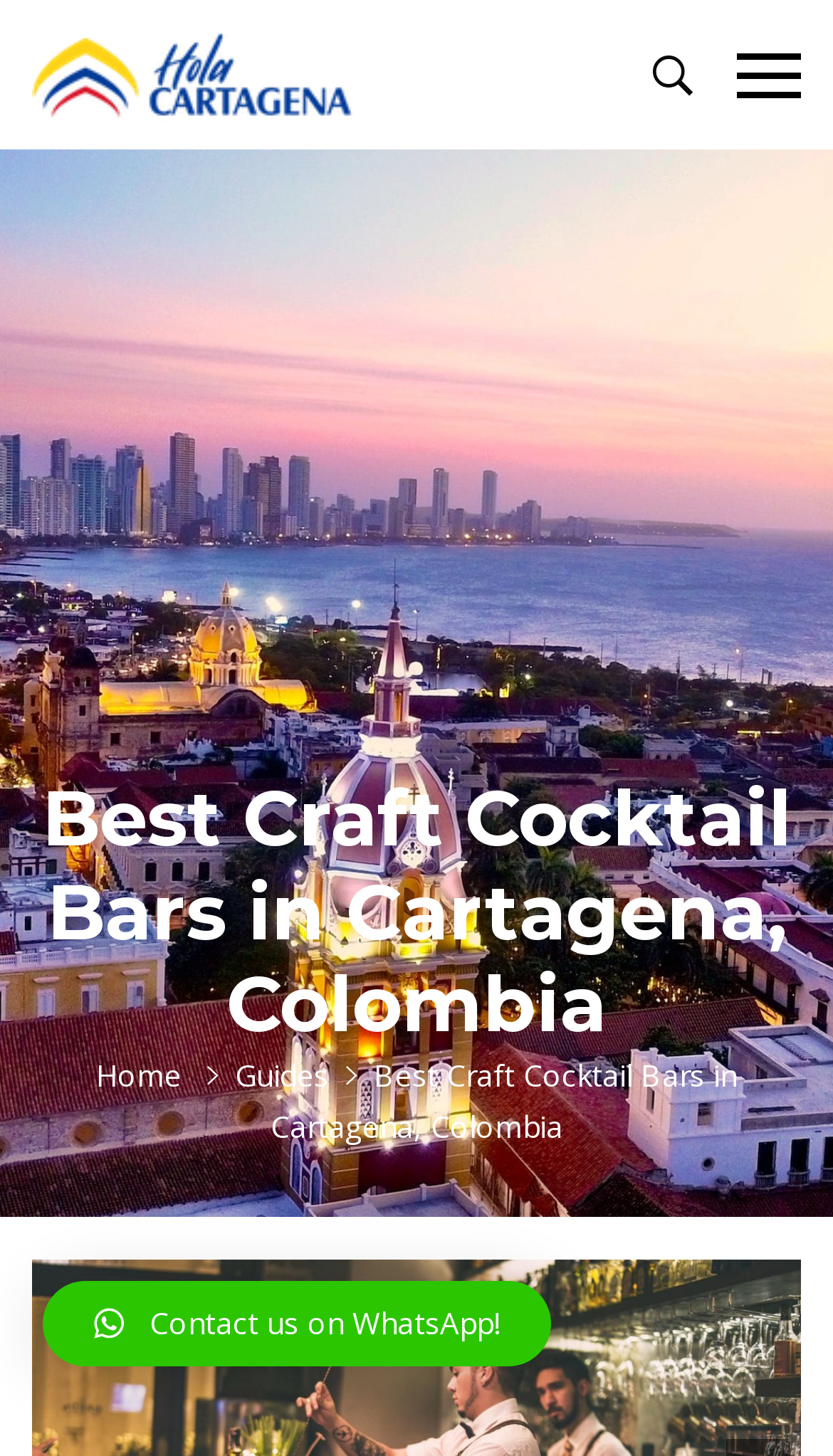Extract the main title from the webpage and generate its text.

Best Craft Cocktail Bars in Cartagena, Colombia